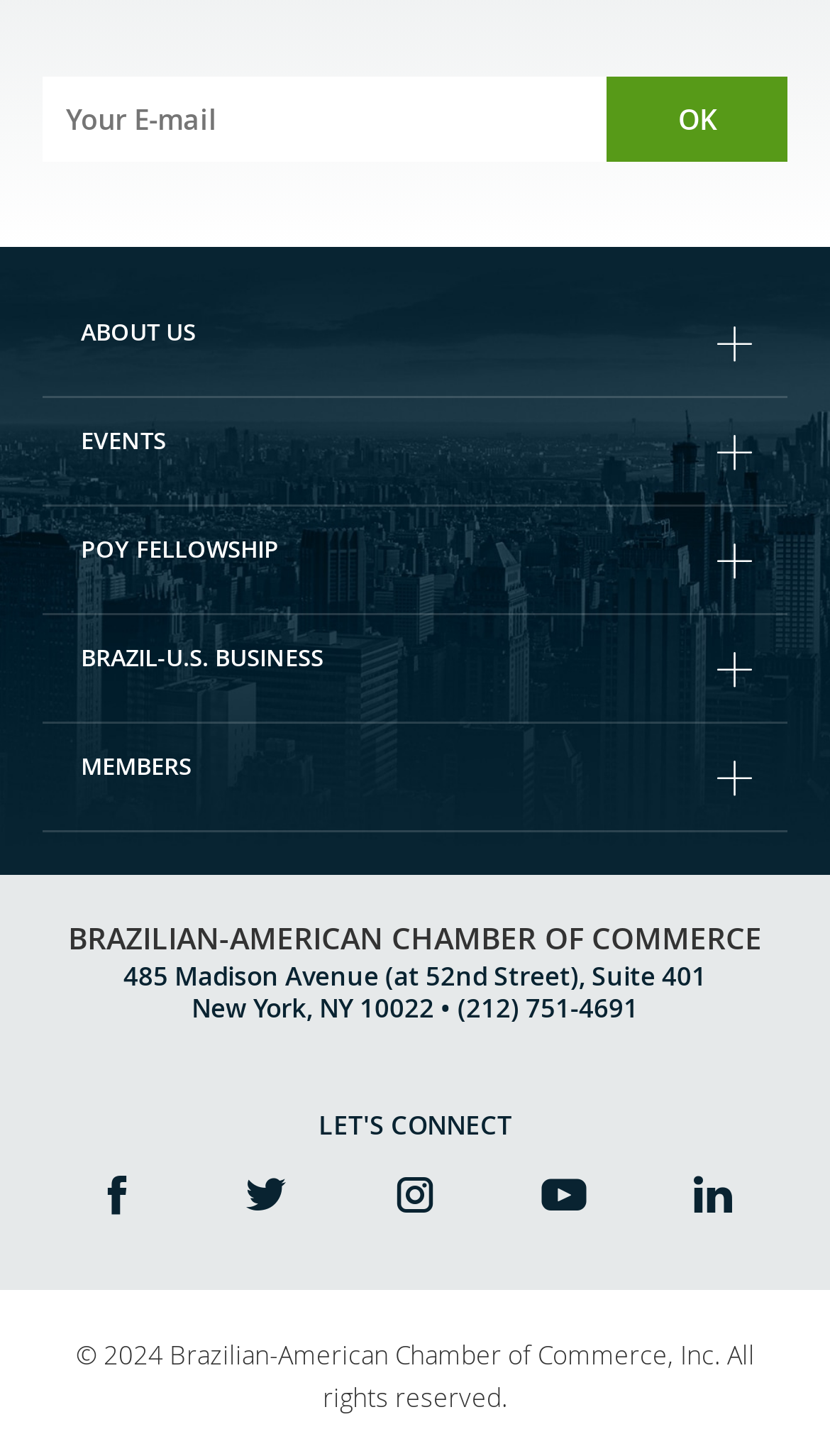Indicate the bounding box coordinates of the clickable region to achieve the following instruction: "Enter your email."

[0.051, 0.053, 0.731, 0.112]